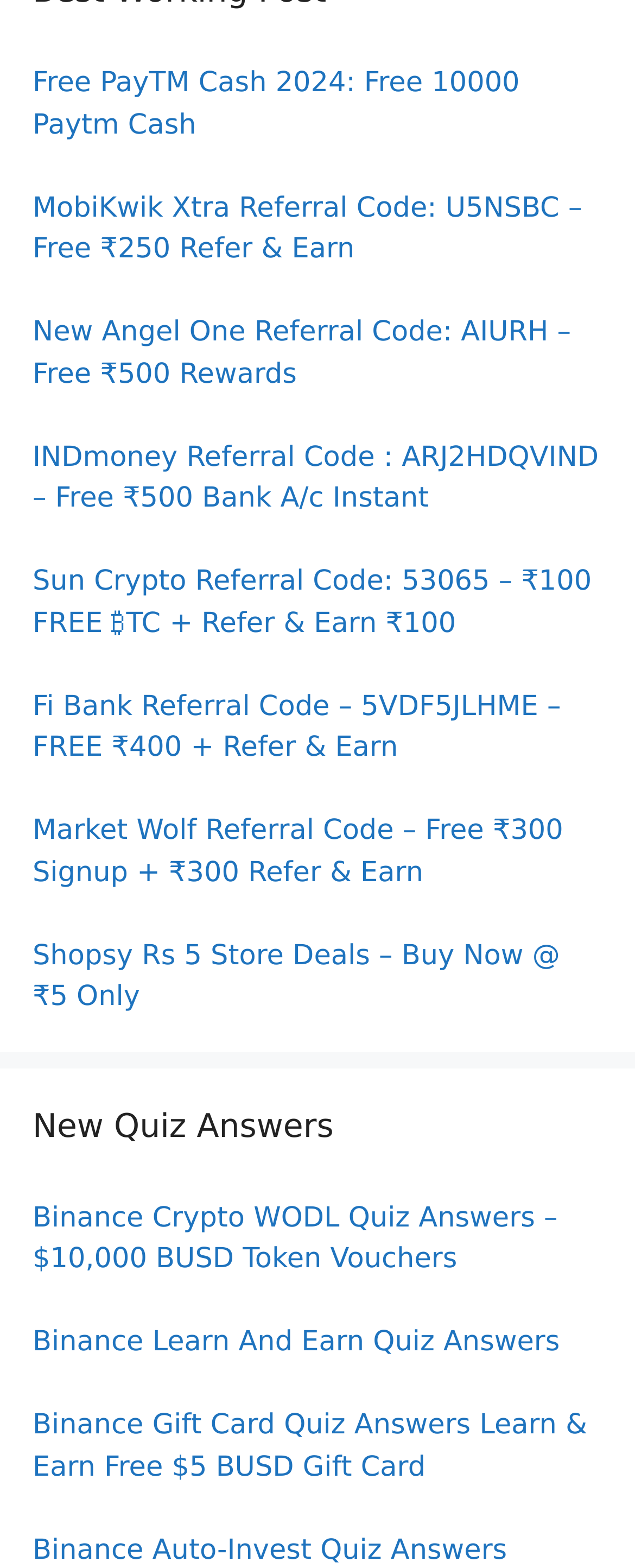Provide the bounding box coordinates of the area you need to click to execute the following instruction: "Explore Shopsy Rs 5 Store Deals".

[0.051, 0.599, 0.882, 0.646]